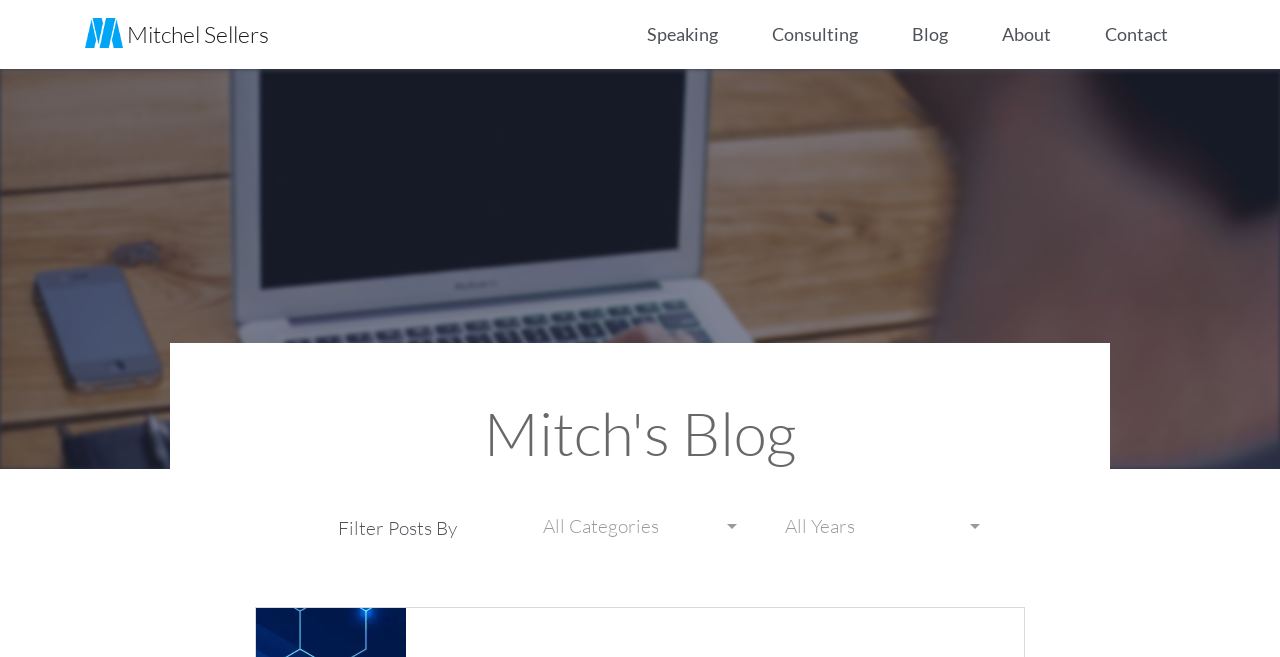Please determine the bounding box coordinates of the section I need to click to accomplish this instruction: "click the logo".

[0.066, 0.019, 0.21, 0.086]